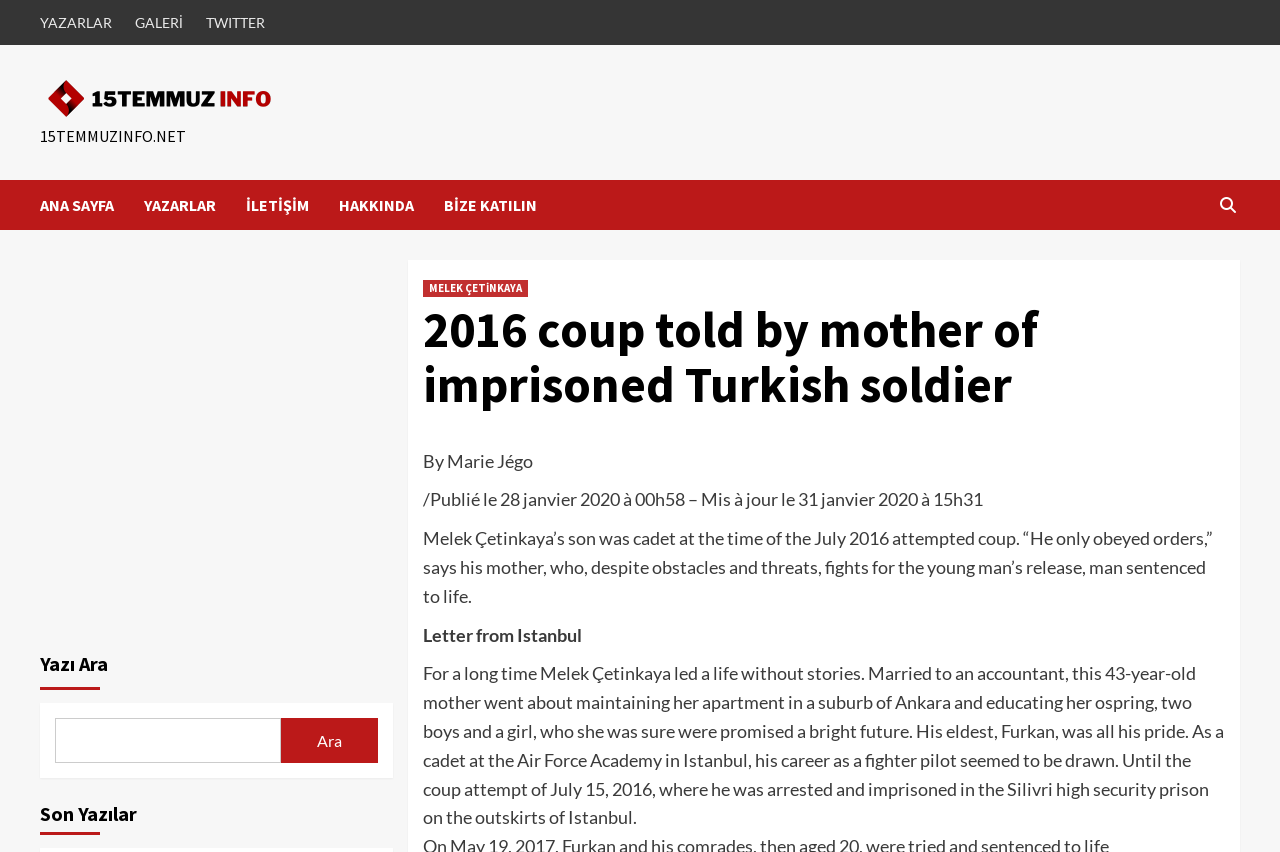What is the name of the mother whose story is being told?
Based on the content of the image, thoroughly explain and answer the question.

I found the mother's name by looking at the link element 'MELEK ÇETİNKAYA' located in the header section of the webpage, which is also mentioned in the article as the mother of the imprisoned Turkish soldier.